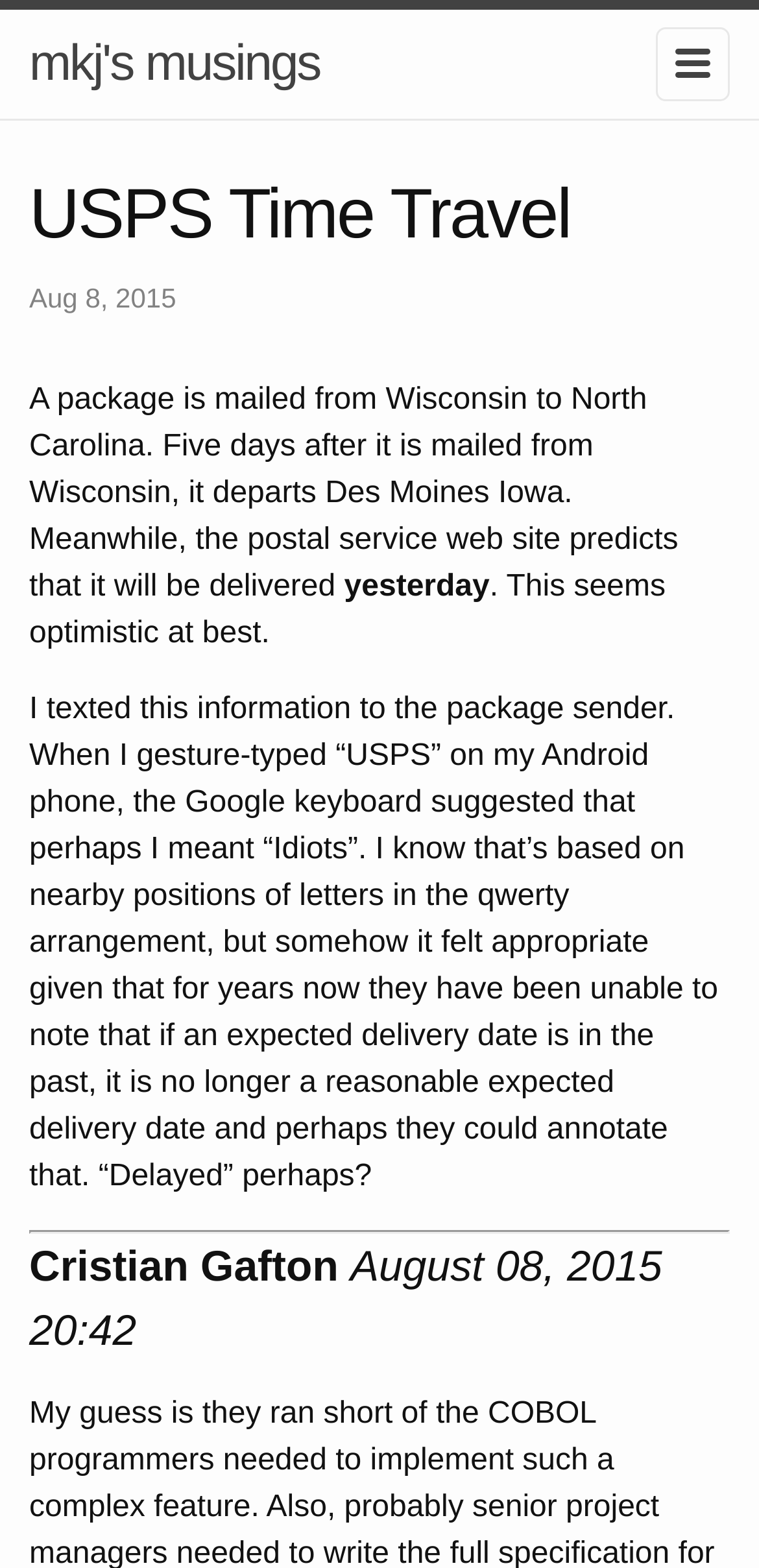Provide a single word or phrase answer to the question: 
What is the predicted delivery date?

yesterday